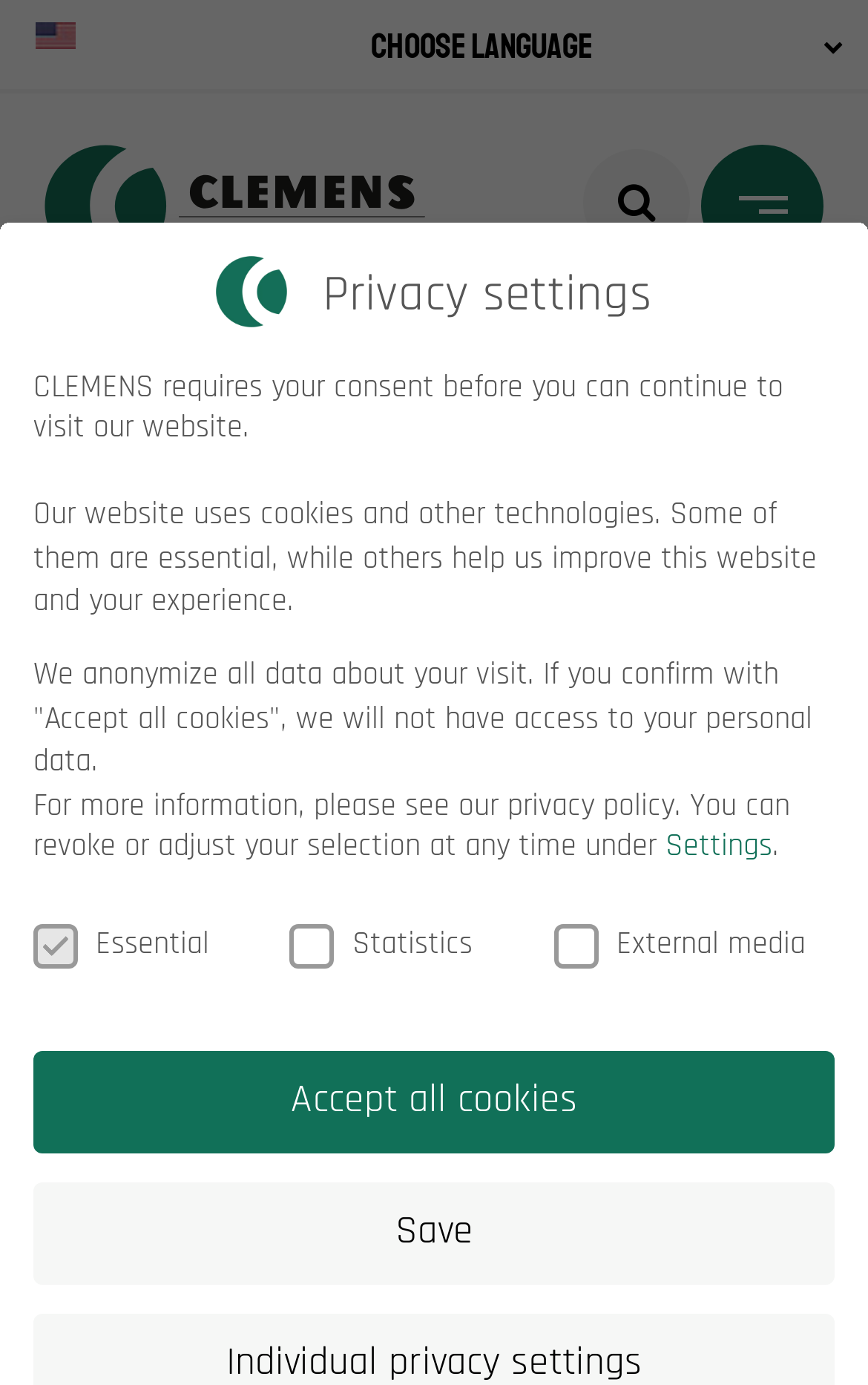Identify the bounding box coordinates of the area you need to click to perform the following instruction: "Visit Facebook page".

None